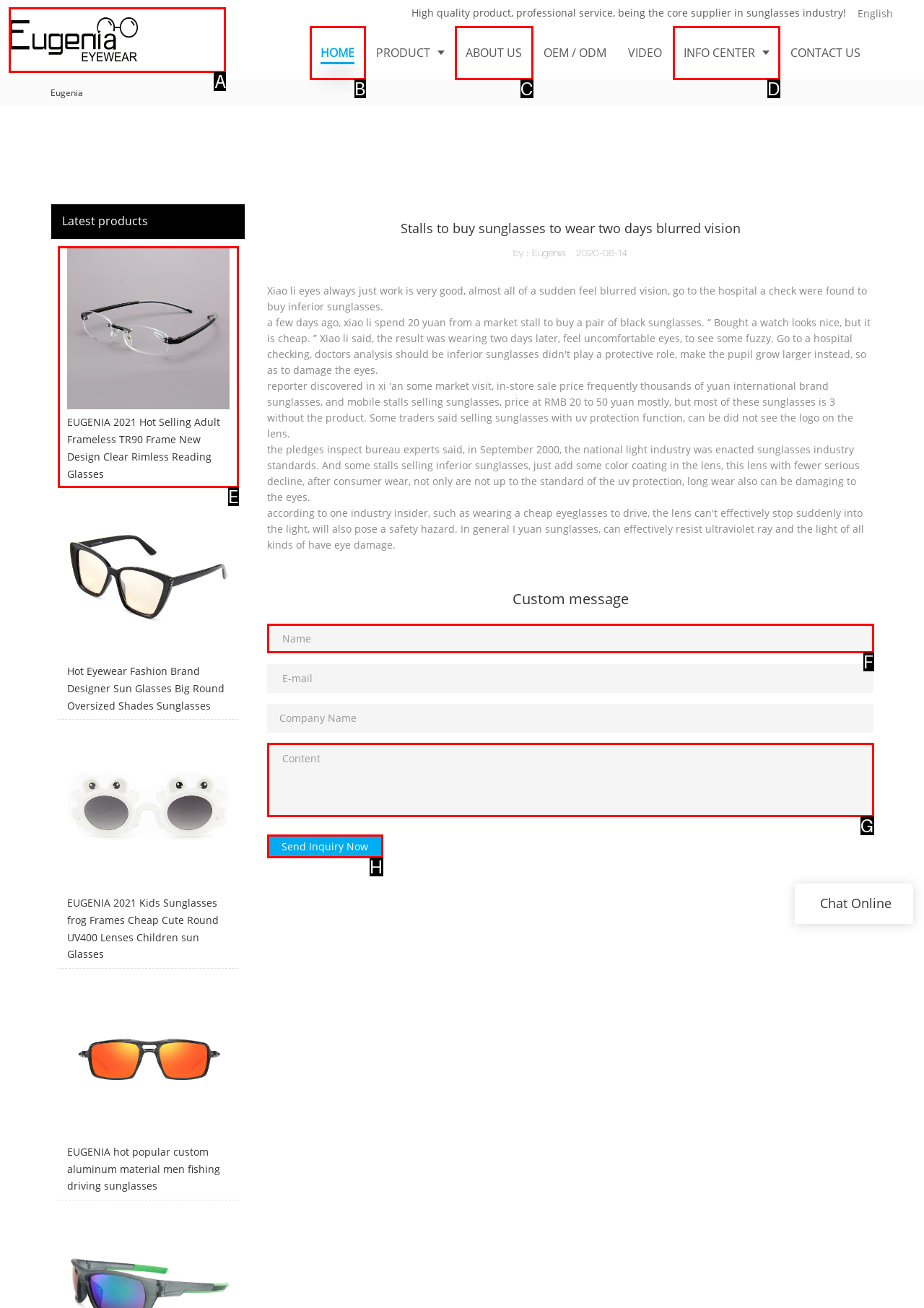Identify which HTML element matches the description: INFO CENTER. Answer with the correct option's letter.

D